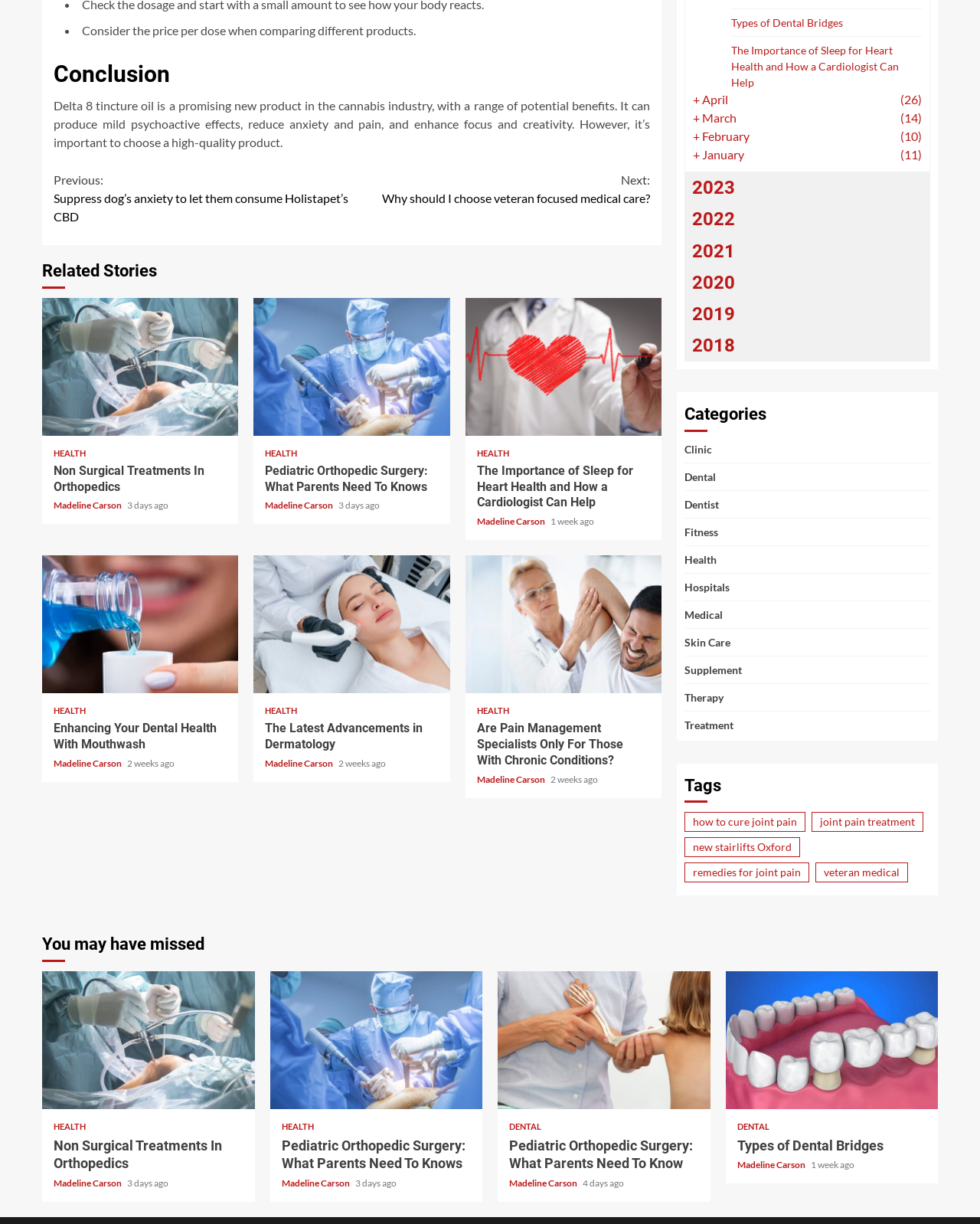What is the purpose of the 'Continue Reading' button?
We need a detailed and exhaustive answer to the question. Please elaborate.

The 'Continue Reading' button is a navigation element that allows users to read more of the article. Its purpose is to provide a way for users to access the rest of the content that is not visible on the current page.